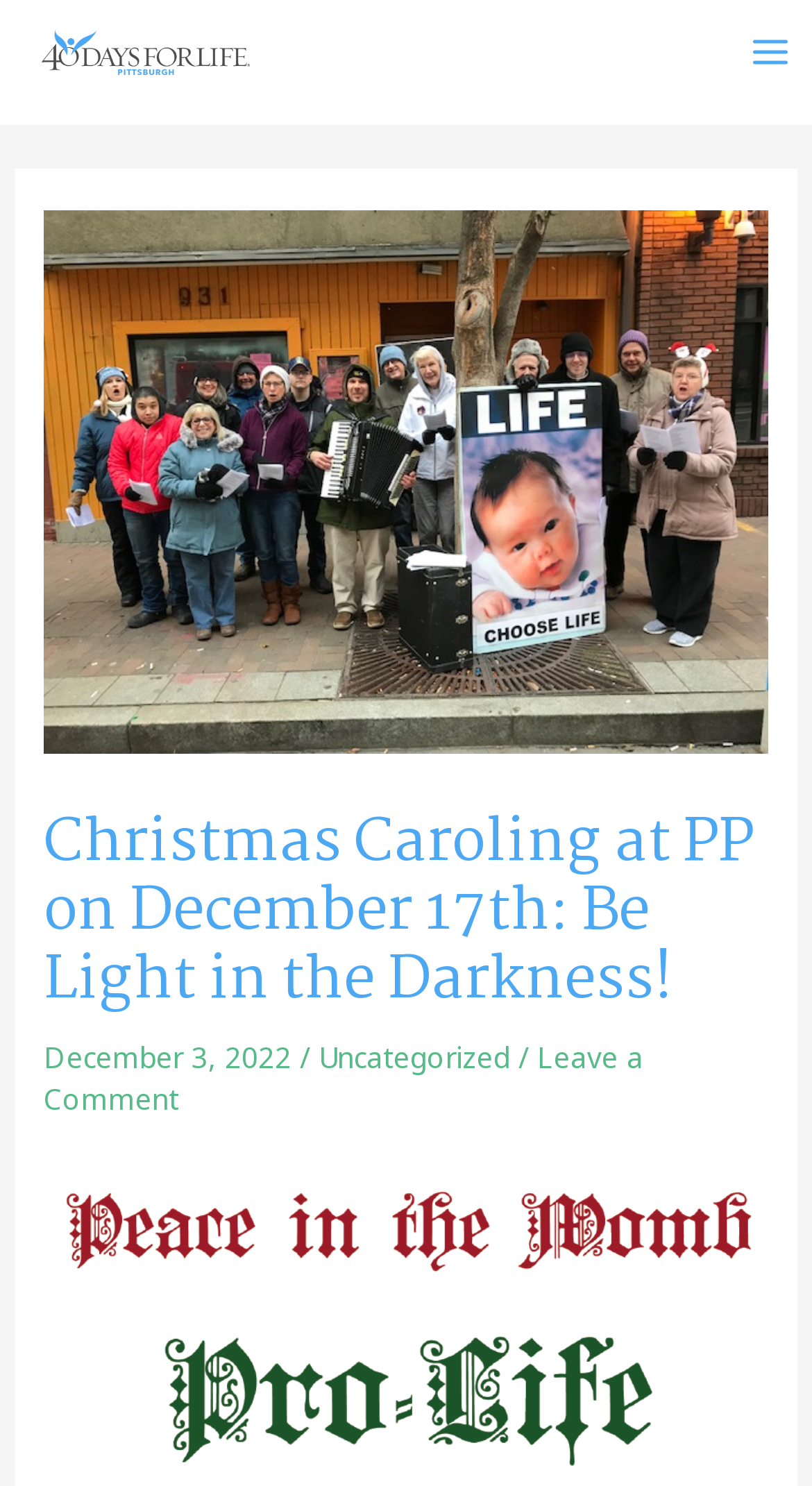Give a one-word or short phrase answer to the question: 
What is the name of the event?

Christmas Caroling